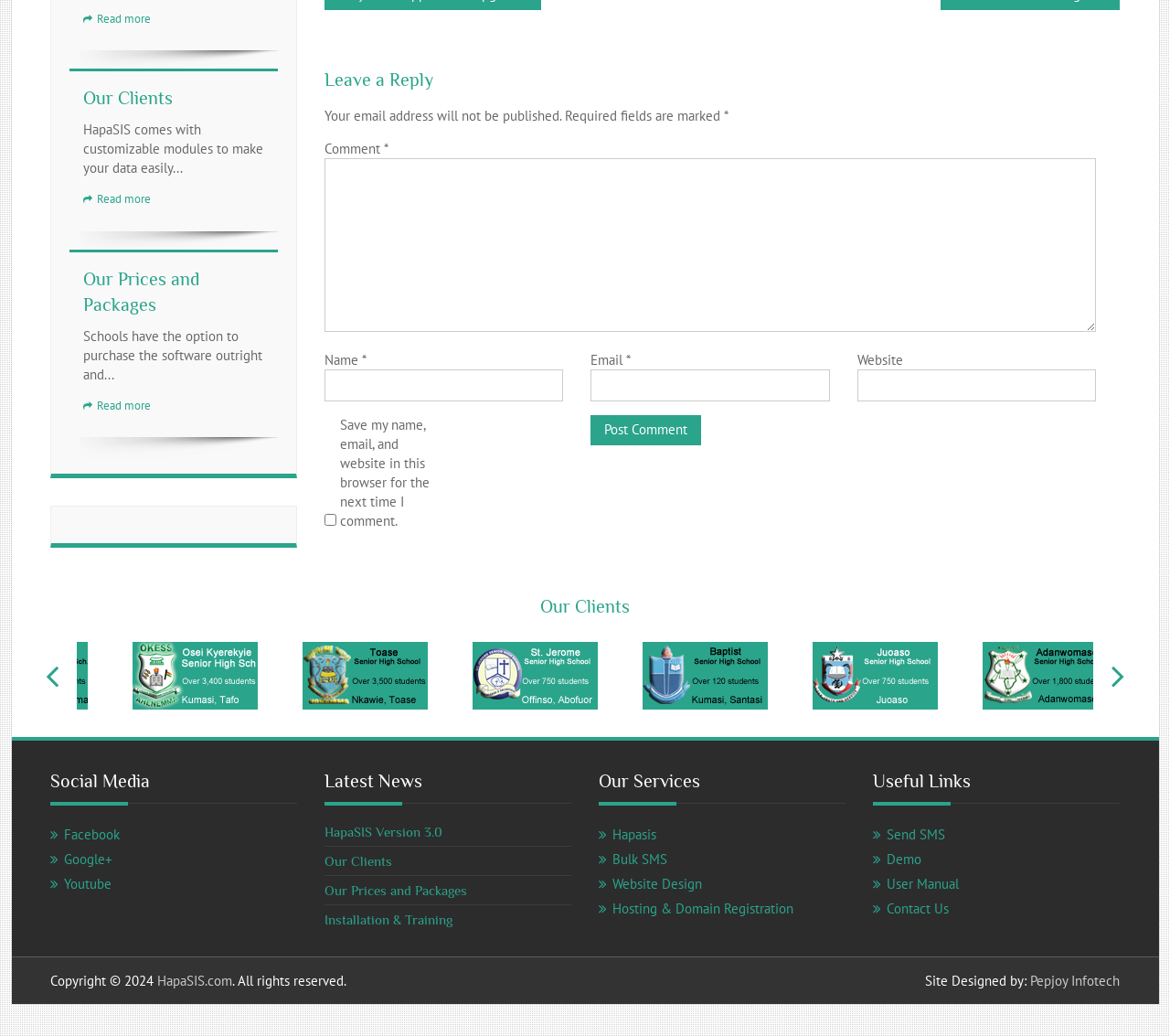Using the element description: "aria-describedby="slick-slide03"", determine the bounding box coordinates. The coordinates should be in the format [left, top, right, bottom], with values between 0 and 1.

[0.066, 0.611, 0.211, 0.693]